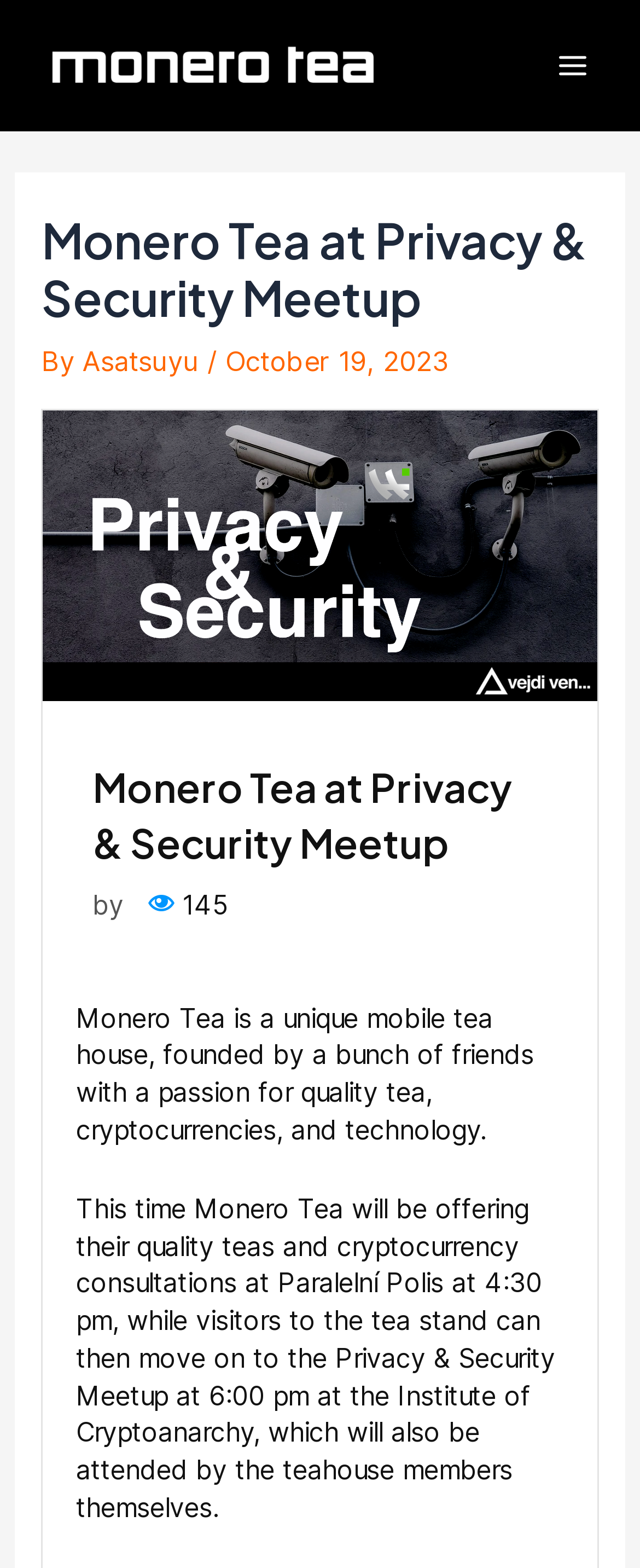What is Monero Tea?
Respond to the question with a well-detailed and thorough answer.

Based on the webpage content, Monero Tea is described as a unique mobile tea house founded by friends with a passion for quality tea, cryptocurrencies, and technology.